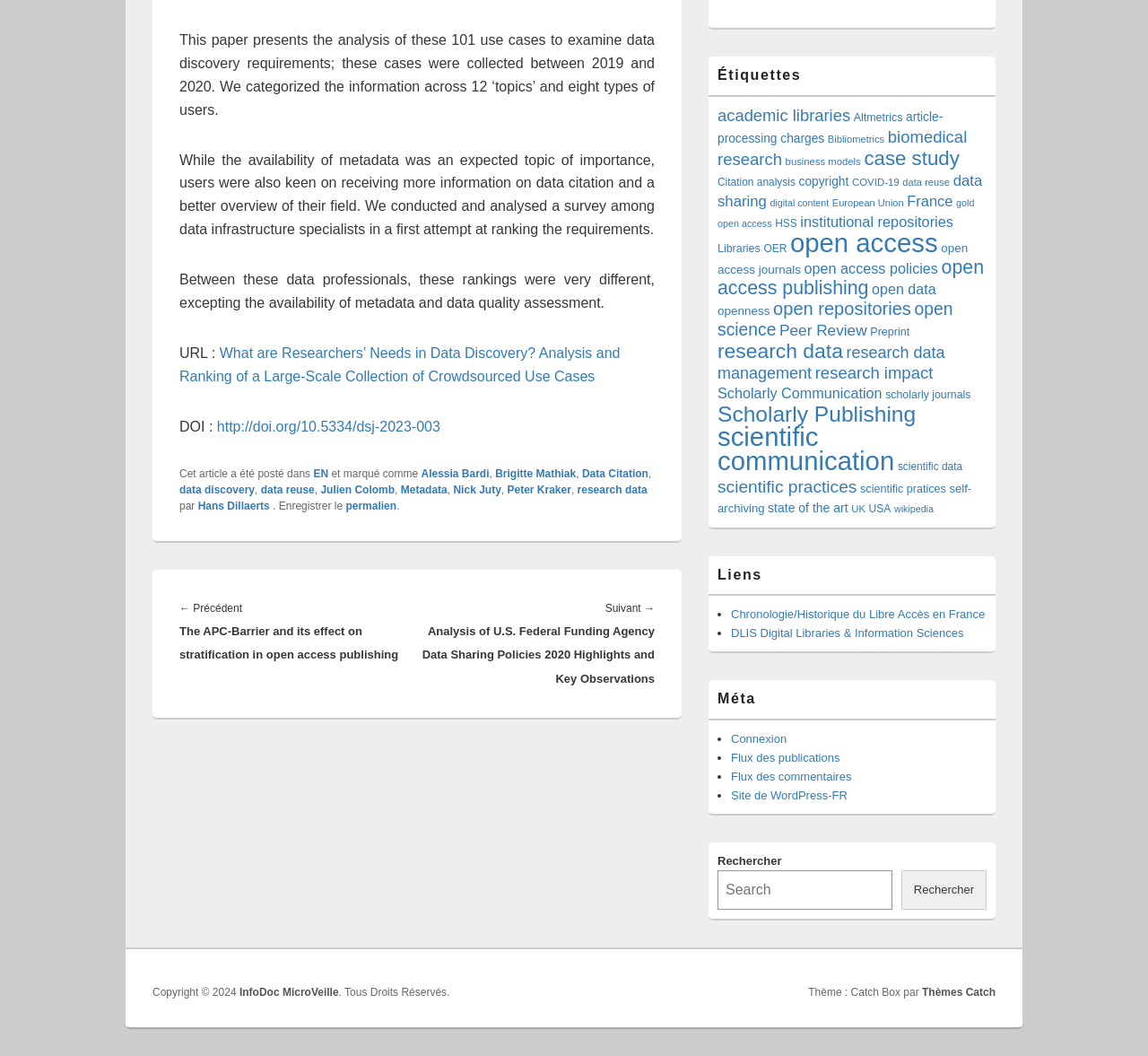Identify the bounding box coordinates for the UI element mentioned here: "Apparel & Accessories". Provide the coordinates as four float values between 0 and 1, i.e., [left, top, right, bottom].

None